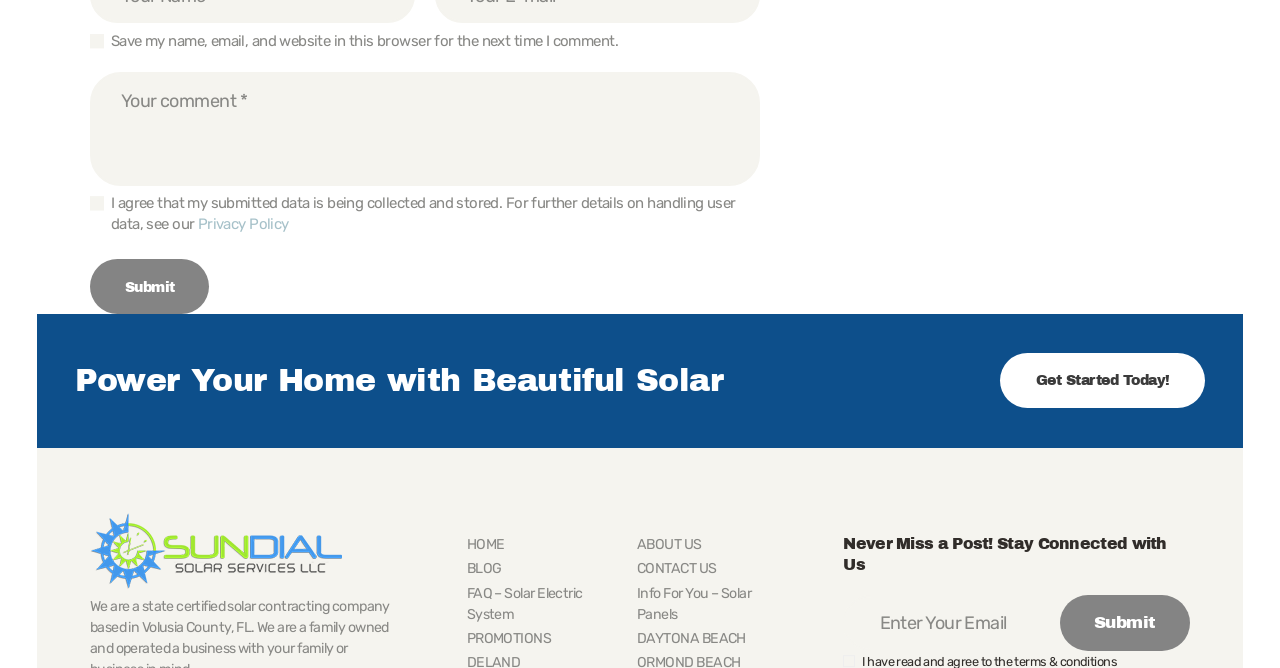Answer this question using a single word or a brief phrase:
What is the call-to-action on the solar promotion?

Get Started Today!